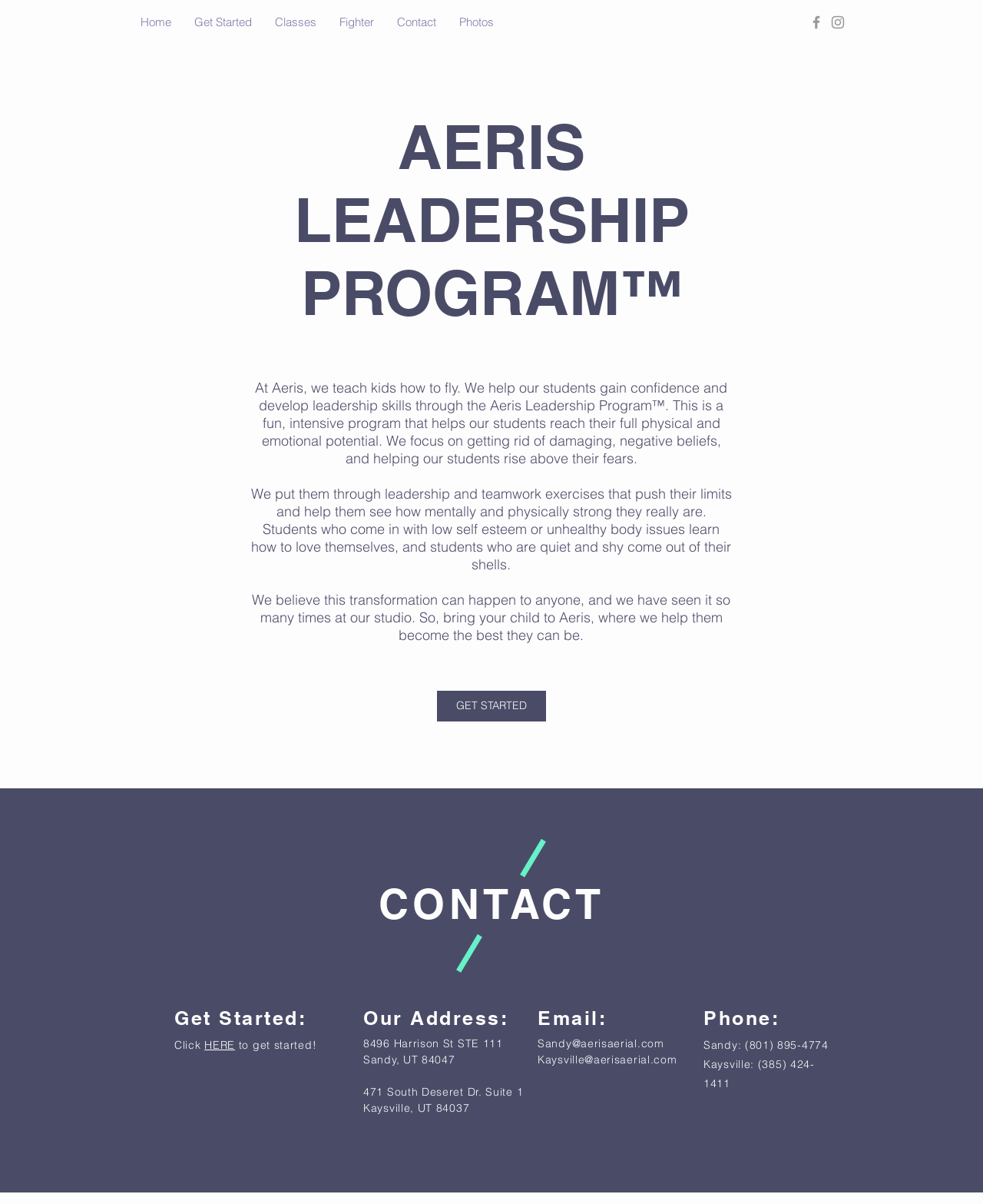Please determine the bounding box coordinates of the area that needs to be clicked to complete this task: 'Get started with the Aeris Leadership Program'. The coordinates must be four float numbers between 0 and 1, formatted as [left, top, right, bottom].

[0.445, 0.574, 0.555, 0.599]